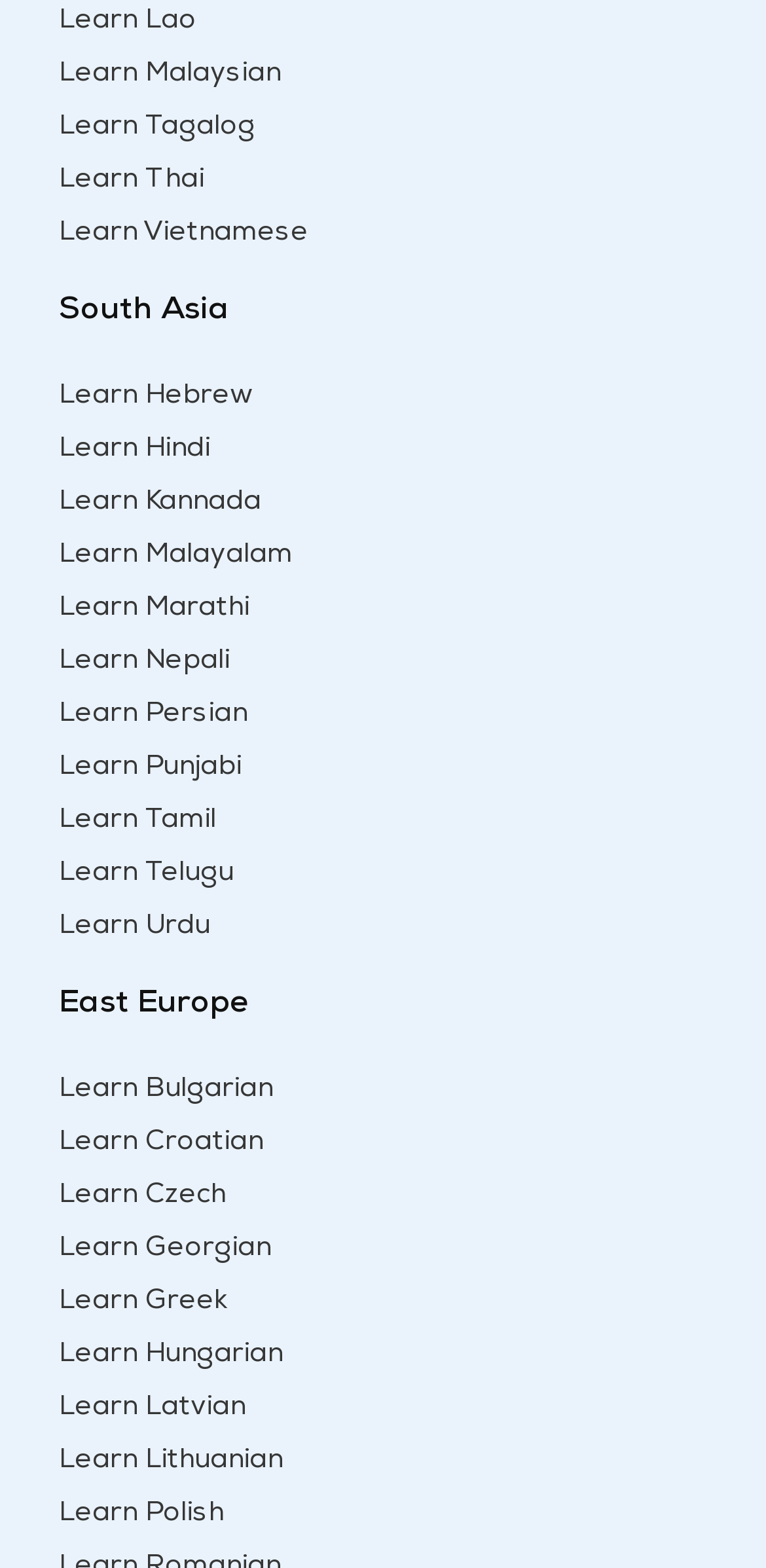Please specify the bounding box coordinates of the element that should be clicked to execute the given instruction: 'View East Europe languages'. Ensure the coordinates are four float numbers between 0 and 1, expressed as [left, top, right, bottom].

[0.077, 0.62, 1.0, 0.66]